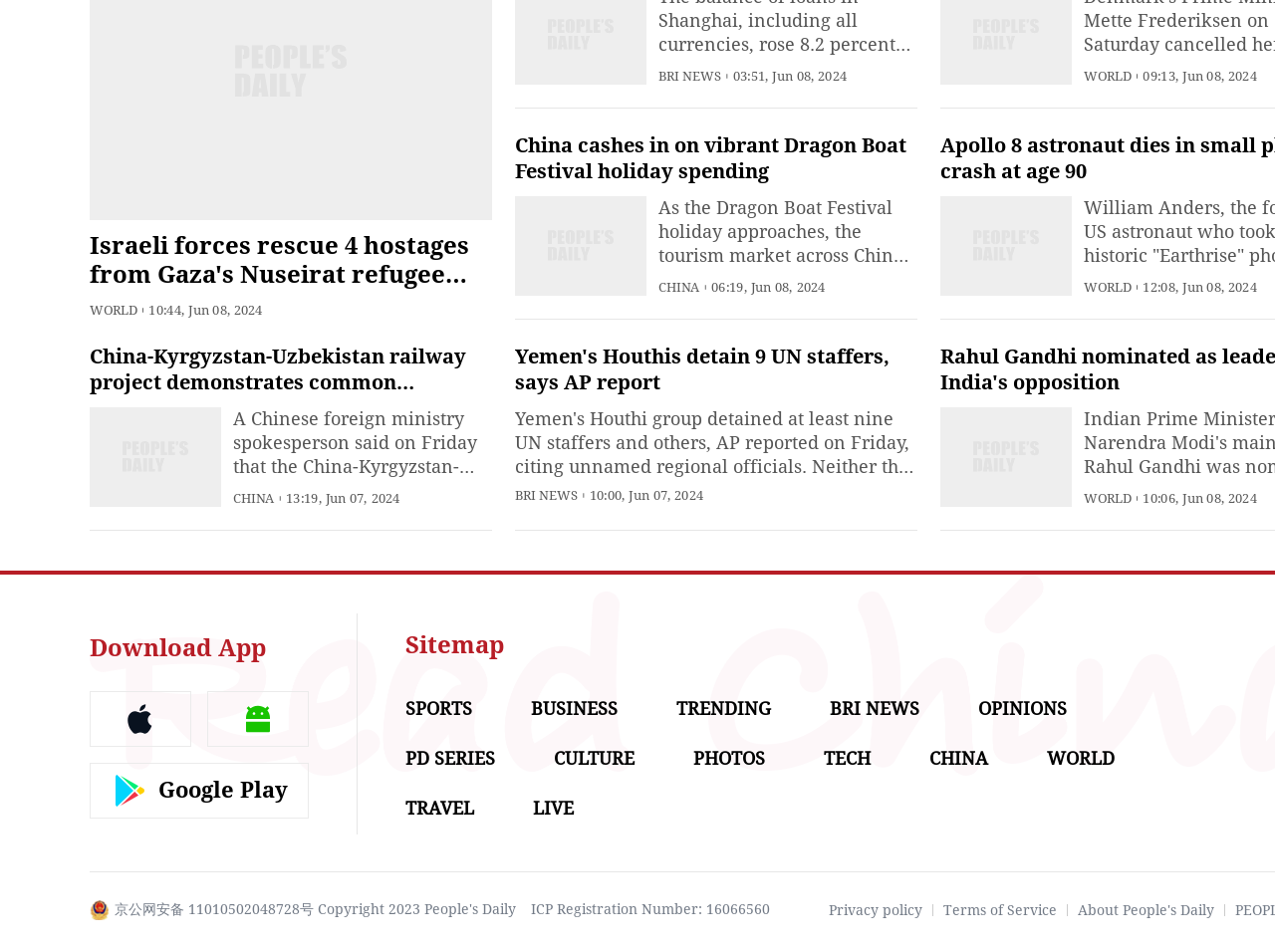Please identify the bounding box coordinates of the area that needs to be clicked to follow this instruction: "View the SPORTS section".

[0.318, 0.733, 0.37, 0.755]